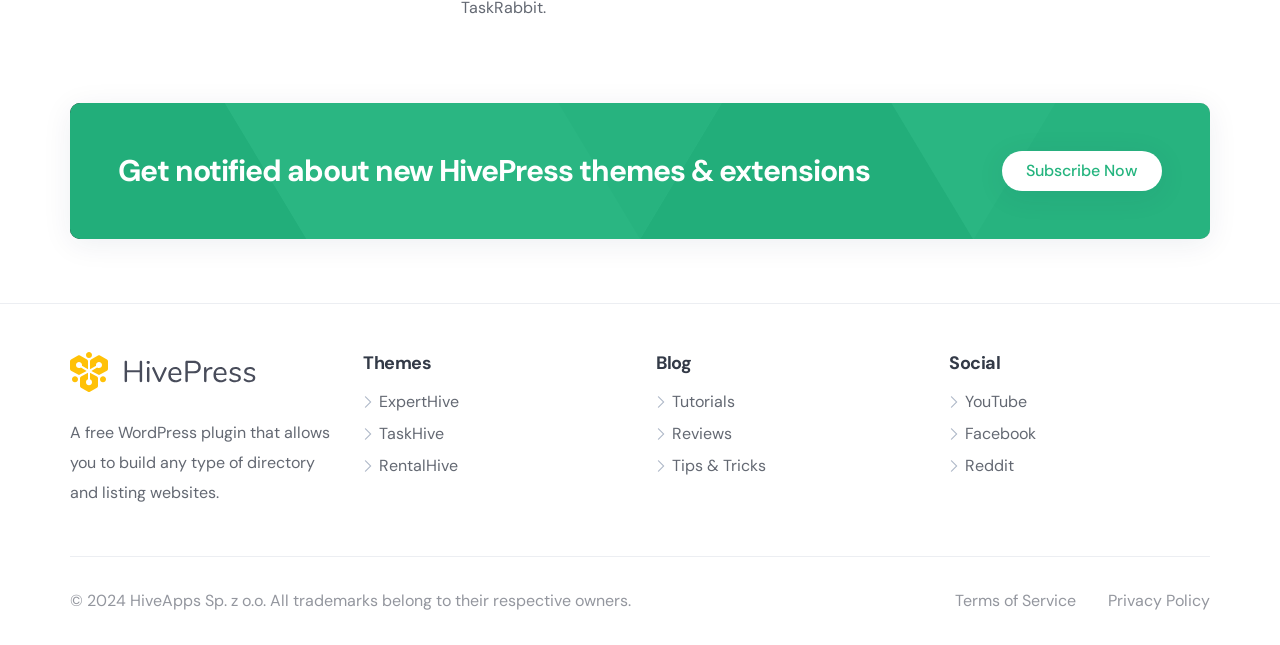Find the bounding box coordinates for the area you need to click to carry out the instruction: "Learn more about ExpertHive theme". The coordinates should be four float numbers between 0 and 1, indicated as [left, top, right, bottom].

[0.296, 0.607, 0.359, 0.639]